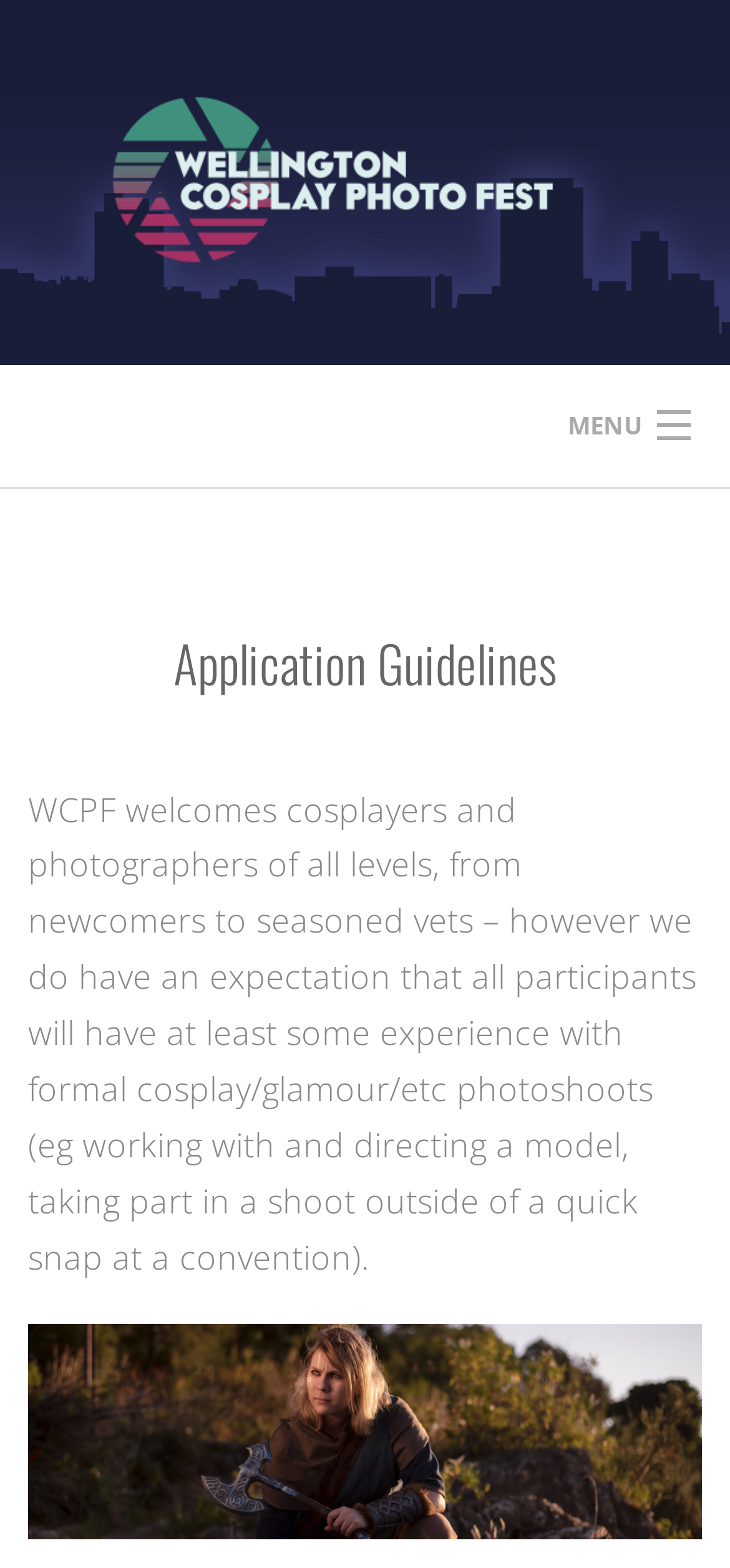Can you find the bounding box coordinates for the element that needs to be clicked to execute this instruction: "view the EVENT RULES & CODE OF CONDUCT"? The coordinates should be given as four float numbers between 0 and 1, i.e., [left, top, right, bottom].

[0.0, 0.439, 1.0, 0.496]